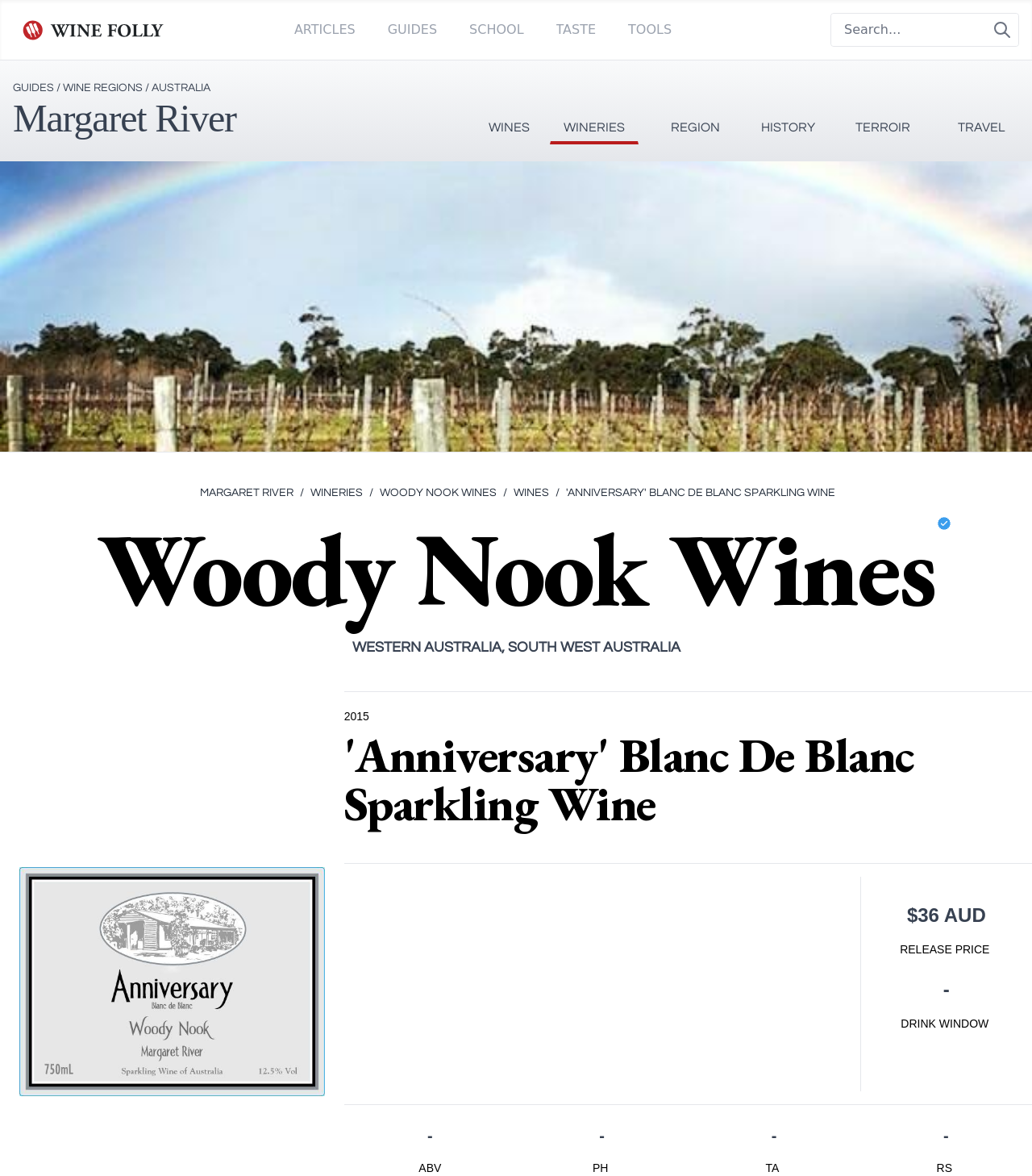Provide your answer in a single word or phrase: 
In which region is Woody Nook Wines located?

Margaret River